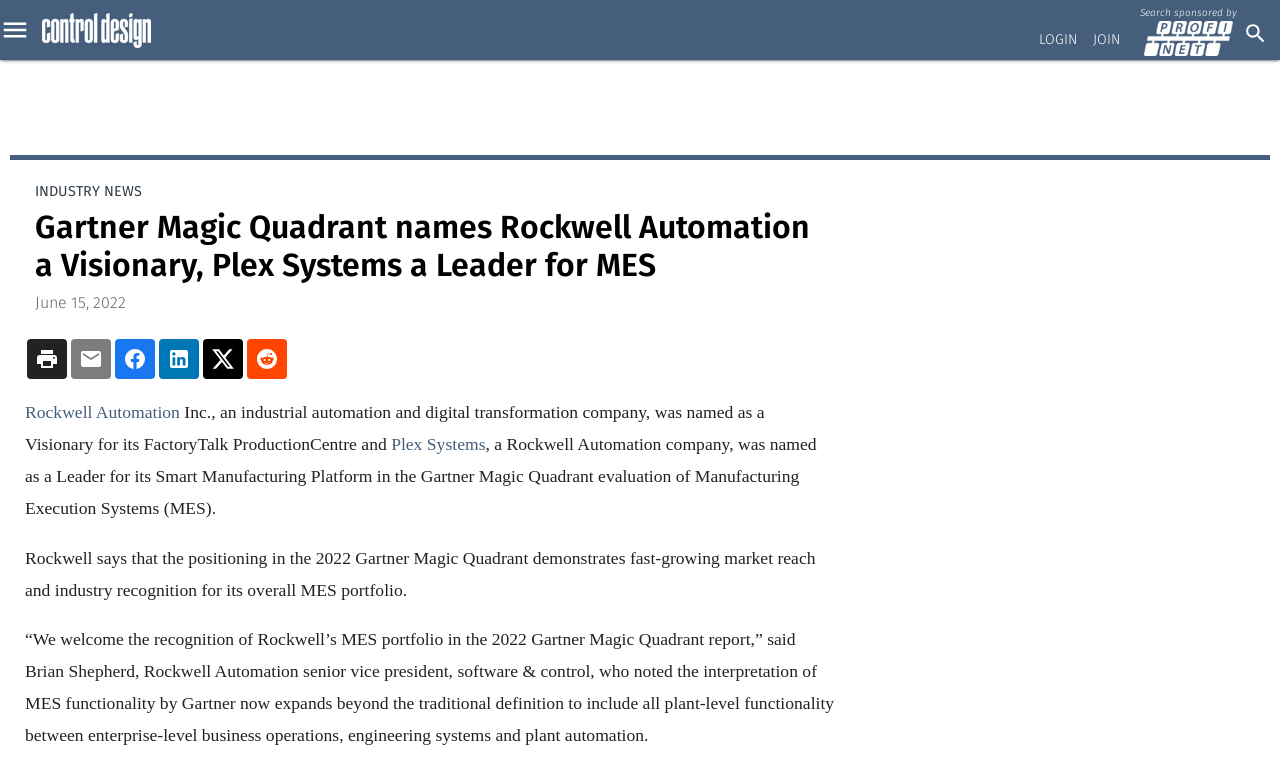Predict the bounding box coordinates of the area that should be clicked to accomplish the following instruction: "Click on the 'LOGIN' link". The bounding box coordinates should consist of four float numbers between 0 and 1, i.e., [left, top, right, bottom].

[0.812, 0.04, 0.841, 0.062]